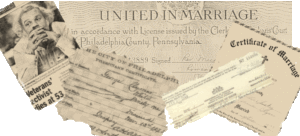Use the details in the image to answer the question thoroughly: 
What is the significance of marriage records?

The significance of marriage records lies in their ability to track familial relationships and document personal histories, making them essential for genealogical research and historical studies, as they provide valuable information about an individual's ancestry and the legal context of marriage throughout different periods.